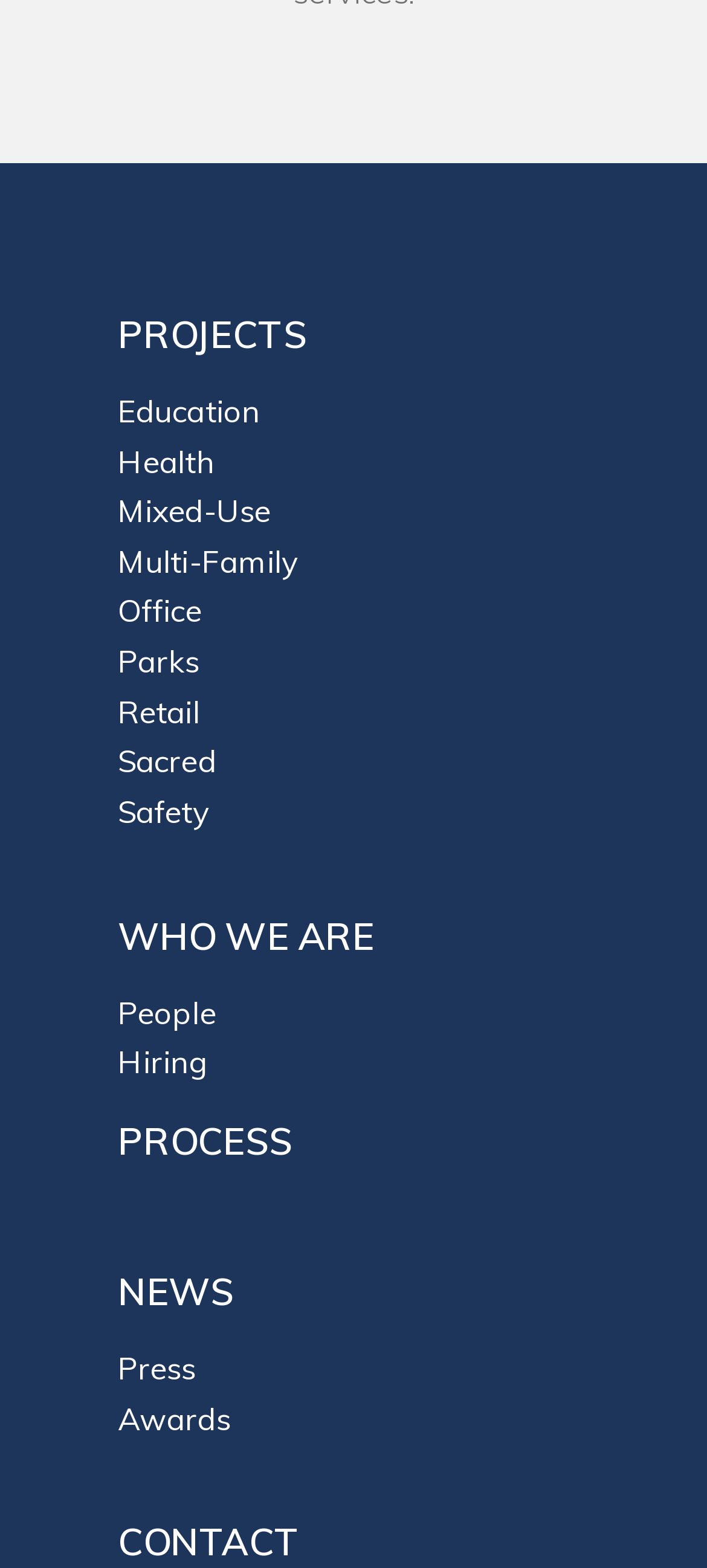What are the categories of projects?
Please provide an in-depth and detailed response to the question.

By examining the links under the 'PROJECTS' heading, I can see that the categories of projects include Education, Health, Mixed-Use, Multi-Family, Office, Parks, Retail, Sacred, and Safety.